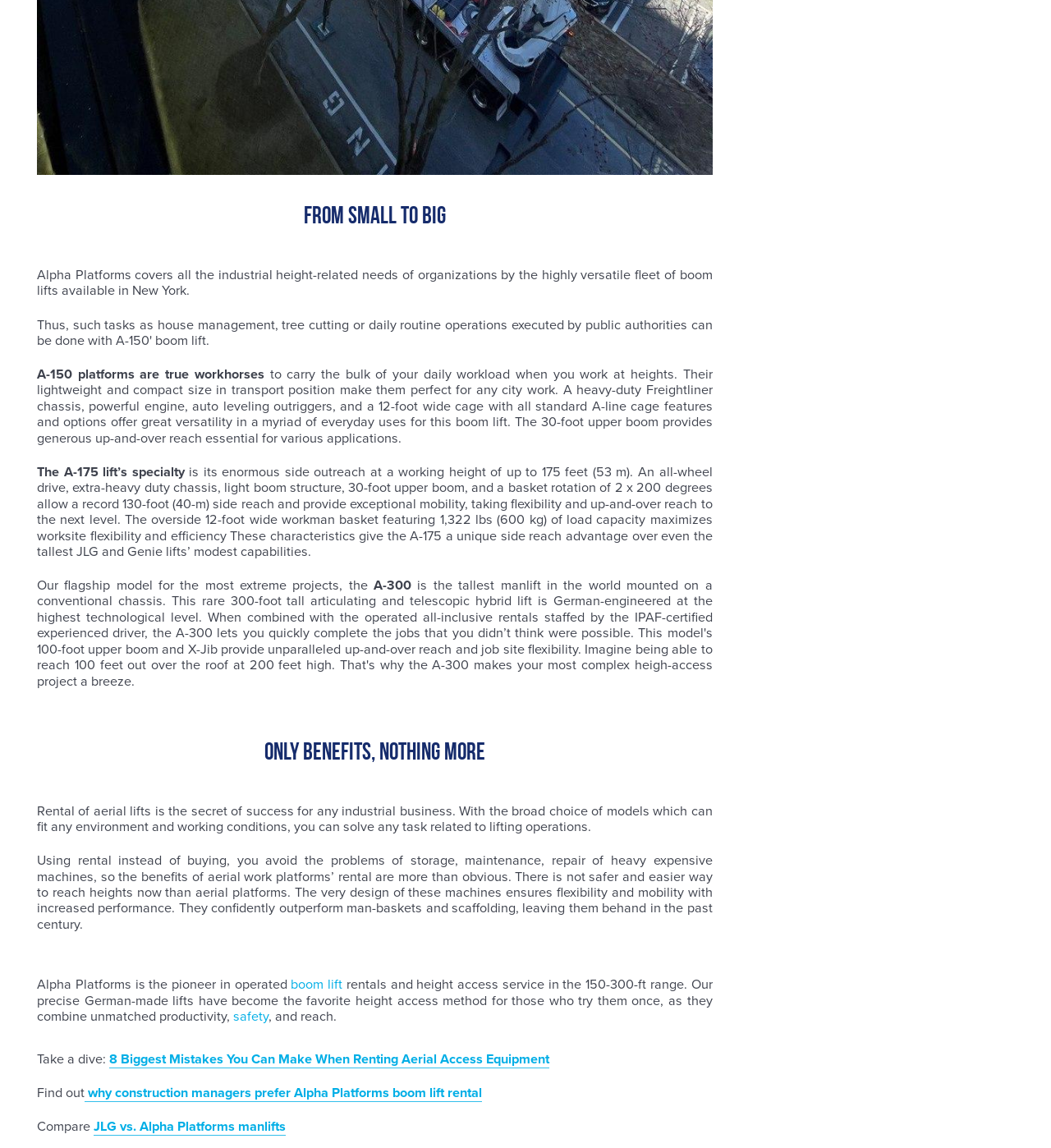Please specify the coordinates of the bounding box for the element that should be clicked to carry out this instruction: "Click 'boom lift'". The coordinates must be four float numbers between 0 and 1, formatted as [left, top, right, bottom].

[0.277, 0.851, 0.326, 0.865]